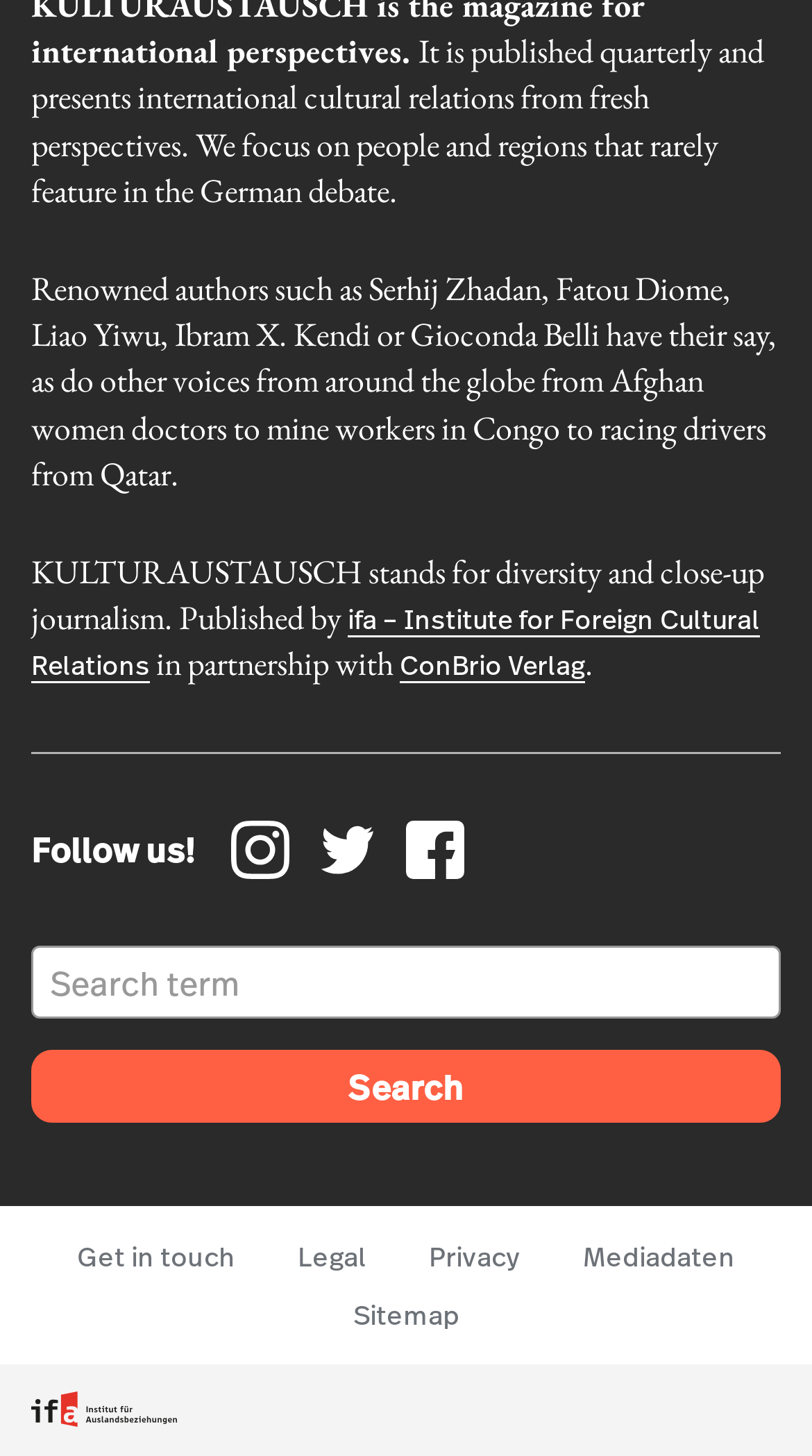Please find the bounding box coordinates of the element that needs to be clicked to perform the following instruction: "Follow on Instagram". The bounding box coordinates should be four float numbers between 0 and 1, represented as [left, top, right, bottom].

[0.279, 0.56, 0.362, 0.606]